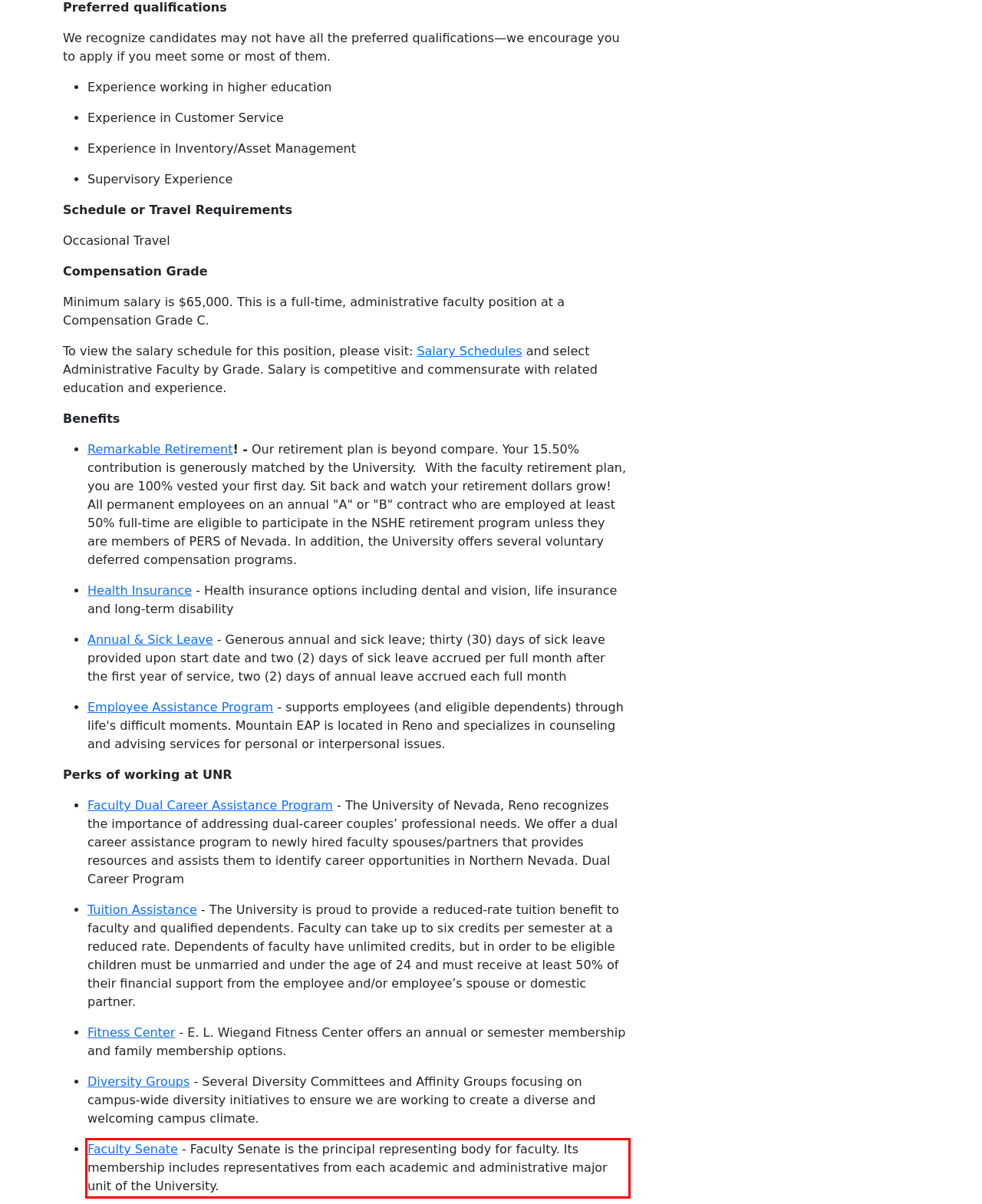The screenshot you have been given contains a UI element surrounded by a red rectangle. Use OCR to read and extract the text inside this red rectangle.

Faculty Senate - Faculty Senate is the principal representing body for faculty. Its membership includes representatives from each academic and administrative major unit of the University.